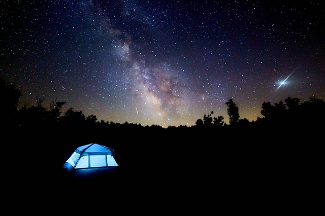Explain the details of the image comprehensively.

The image captures a serene camping scene under a breathtaking night sky adorned with a multitude of stars and the vibrant glow of the Milky Way. In the foreground, a tent emits a soft blue light, creating a cozy ambiance amidst the dark surroundings. This picturesque setting highlights the beauty of nature and the tranquility of camping, inviting viewers to explore and appreciate the great outdoors. It serves as a perfect reminder of the joys of camping, from reconnecting with nature to the peaceful moments spent under a starlit sky. The scene evokes a sense of adventure and the importance of preparing for an enjoyable camping experience.